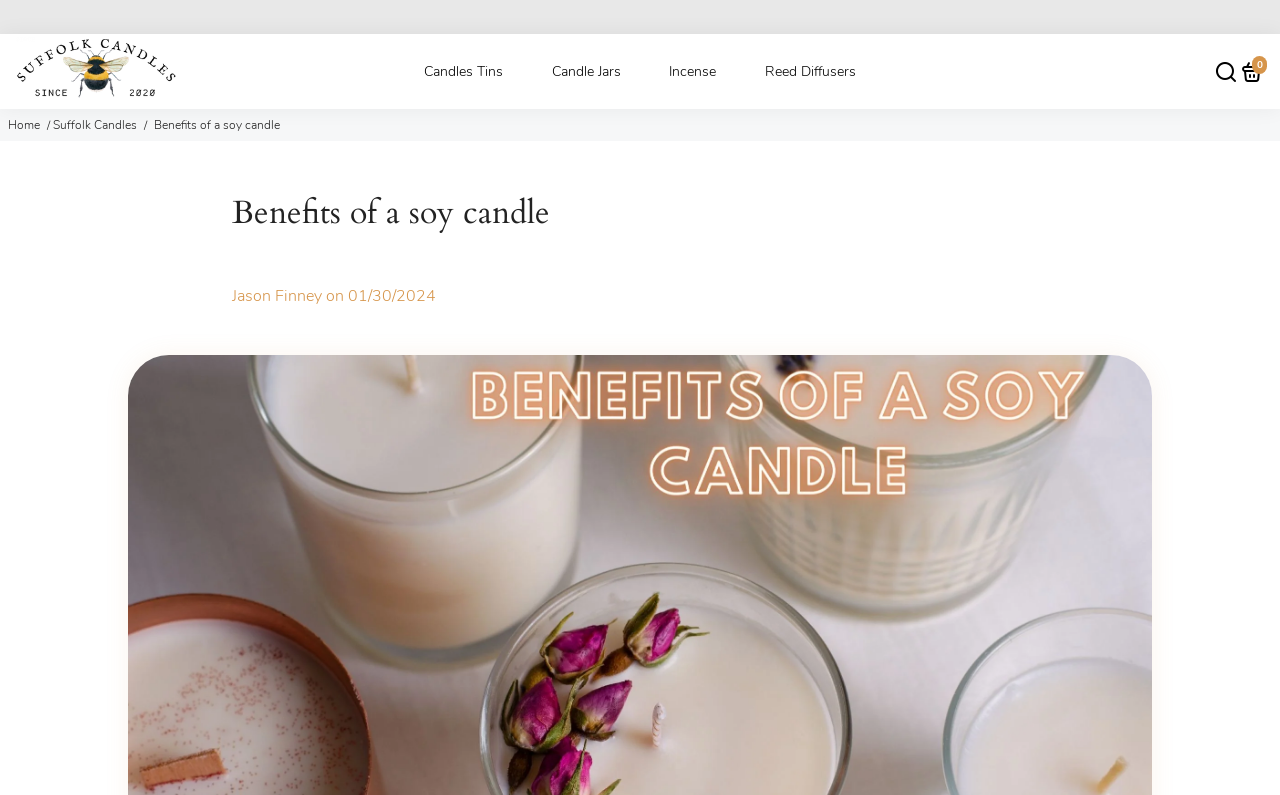Pinpoint the bounding box coordinates of the element to be clicked to execute the instruction: "Read about Benefits of a soy candle".

[0.181, 0.177, 0.819, 0.358]